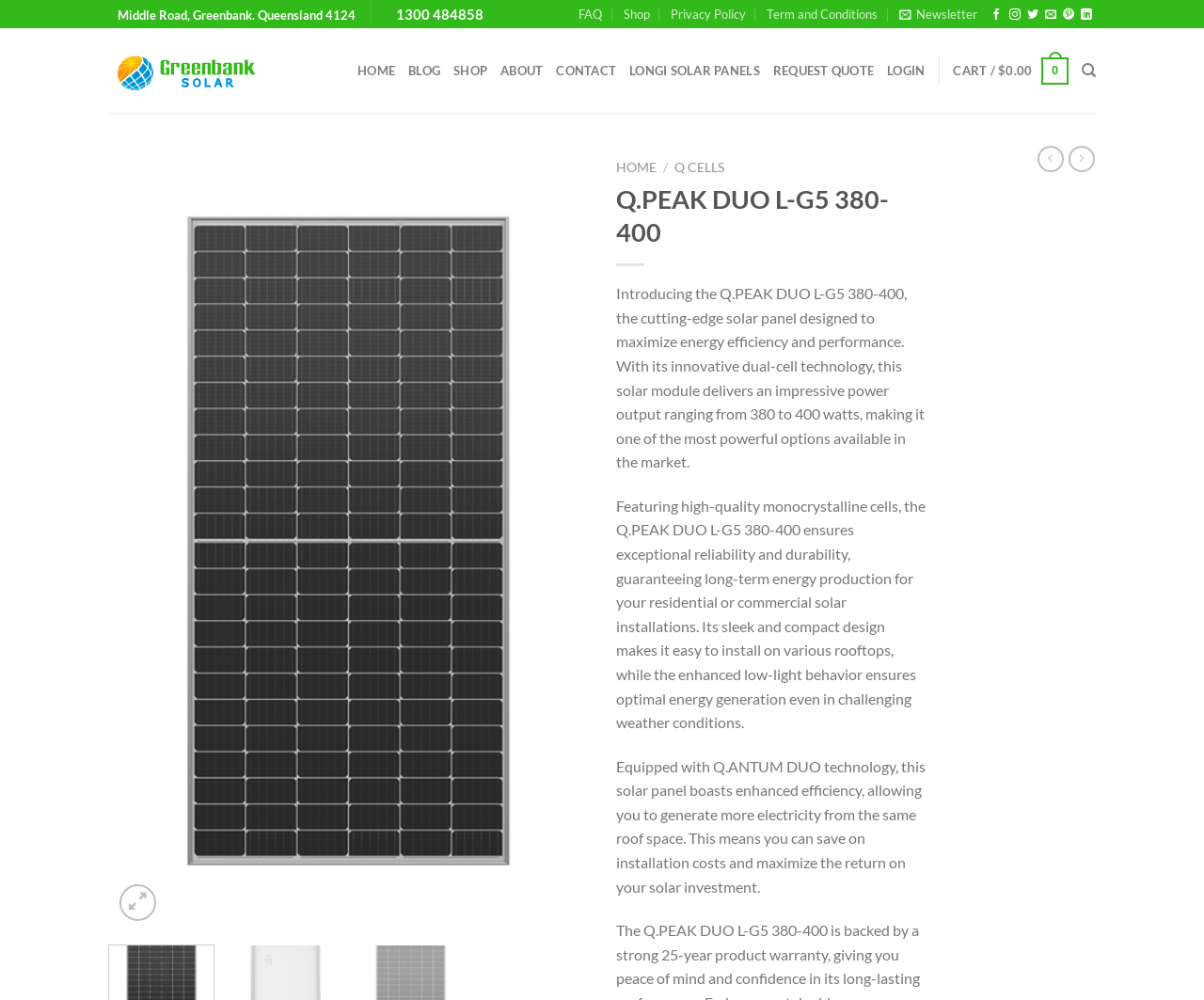Based on the provided description, "Q Cells", find the bounding box of the corresponding UI element in the screenshot.

[0.56, 0.16, 0.602, 0.175]